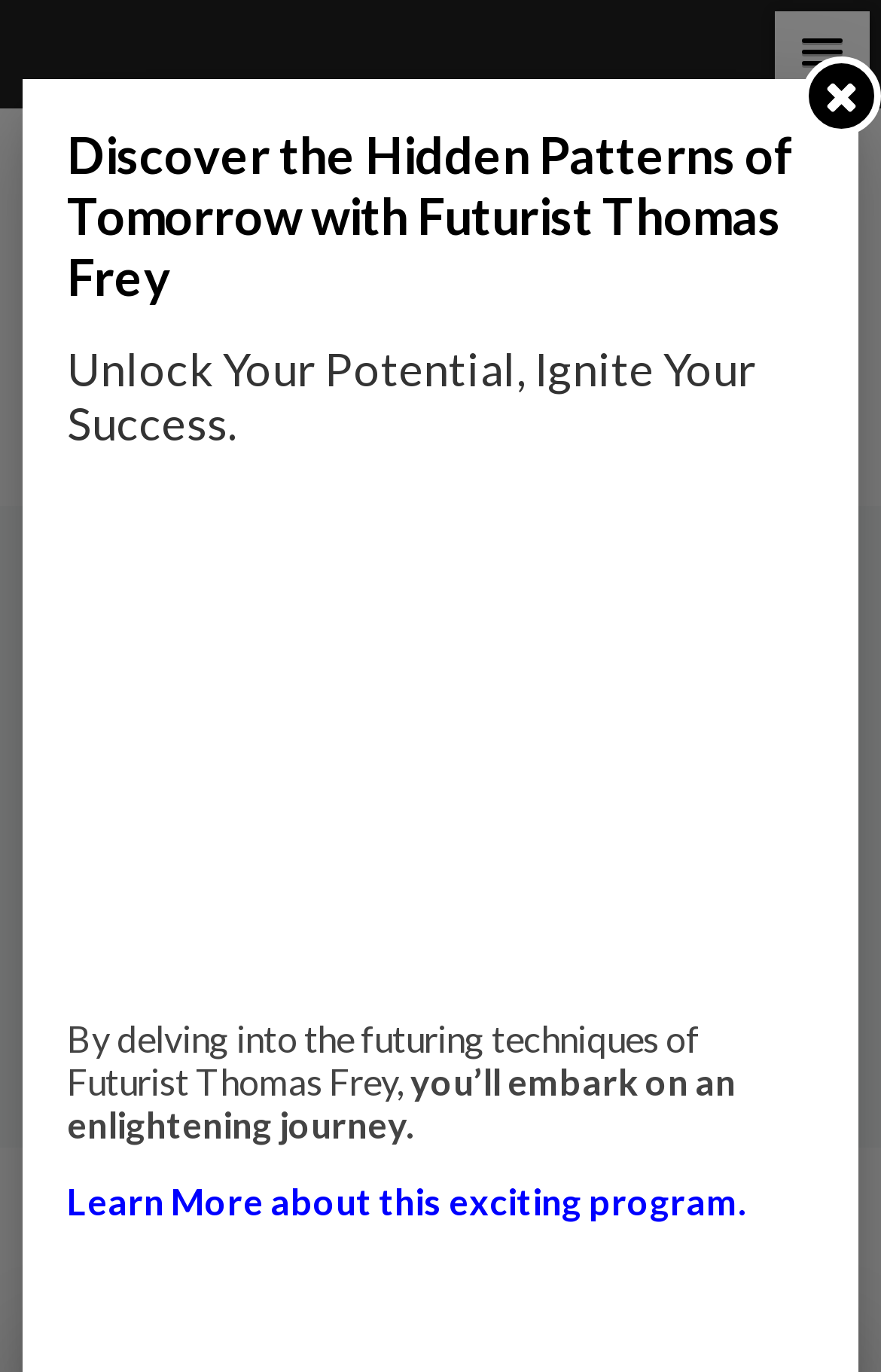What is the name of the organization or website?
Please look at the screenshot and answer in one word or a short phrase.

Impact Lab